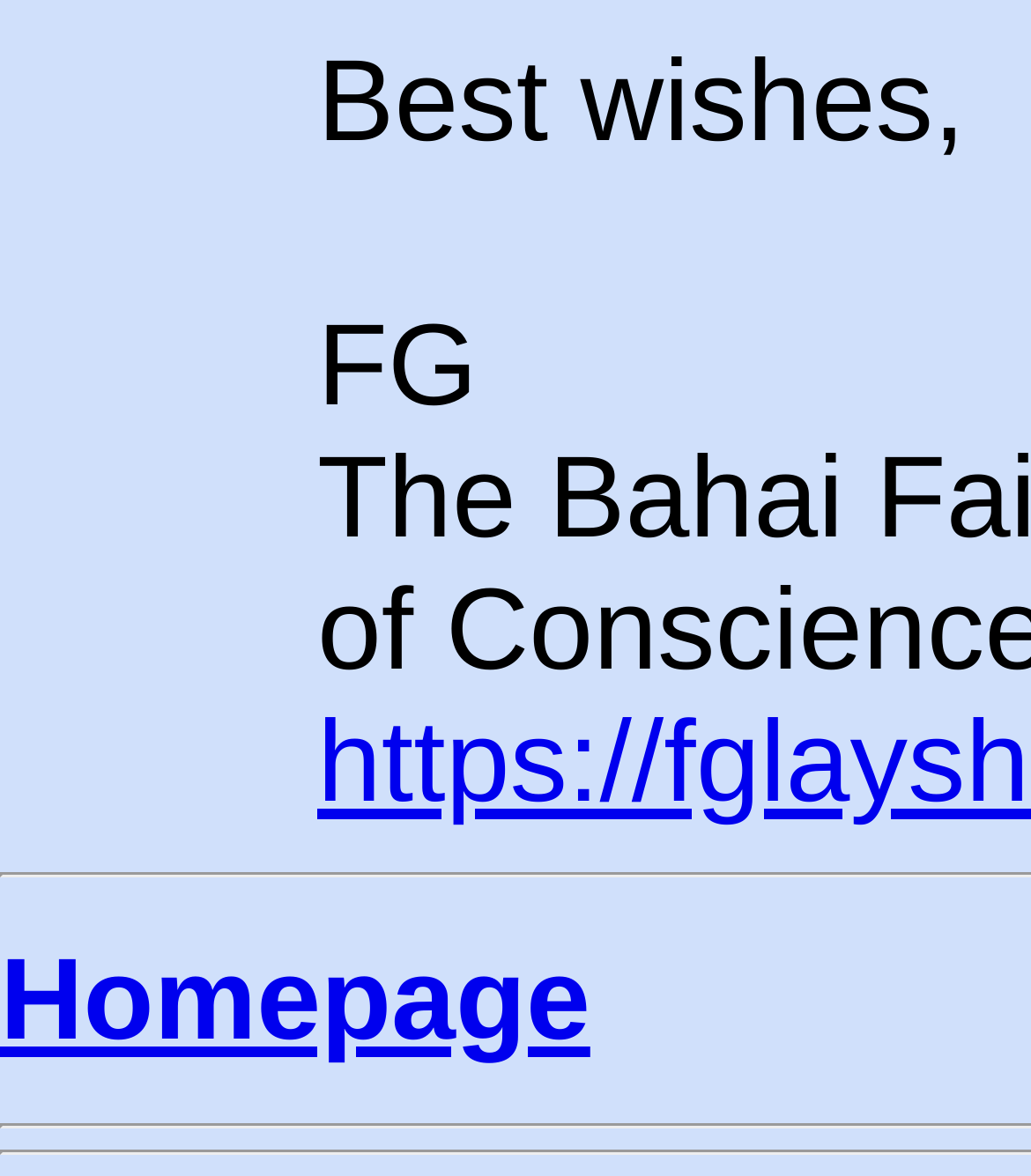Determine the bounding box coordinates (top-left x, top-left y, bottom-right x, bottom-right y) of the UI element described in the following text: Homepage

[0.0, 0.795, 0.572, 0.905]